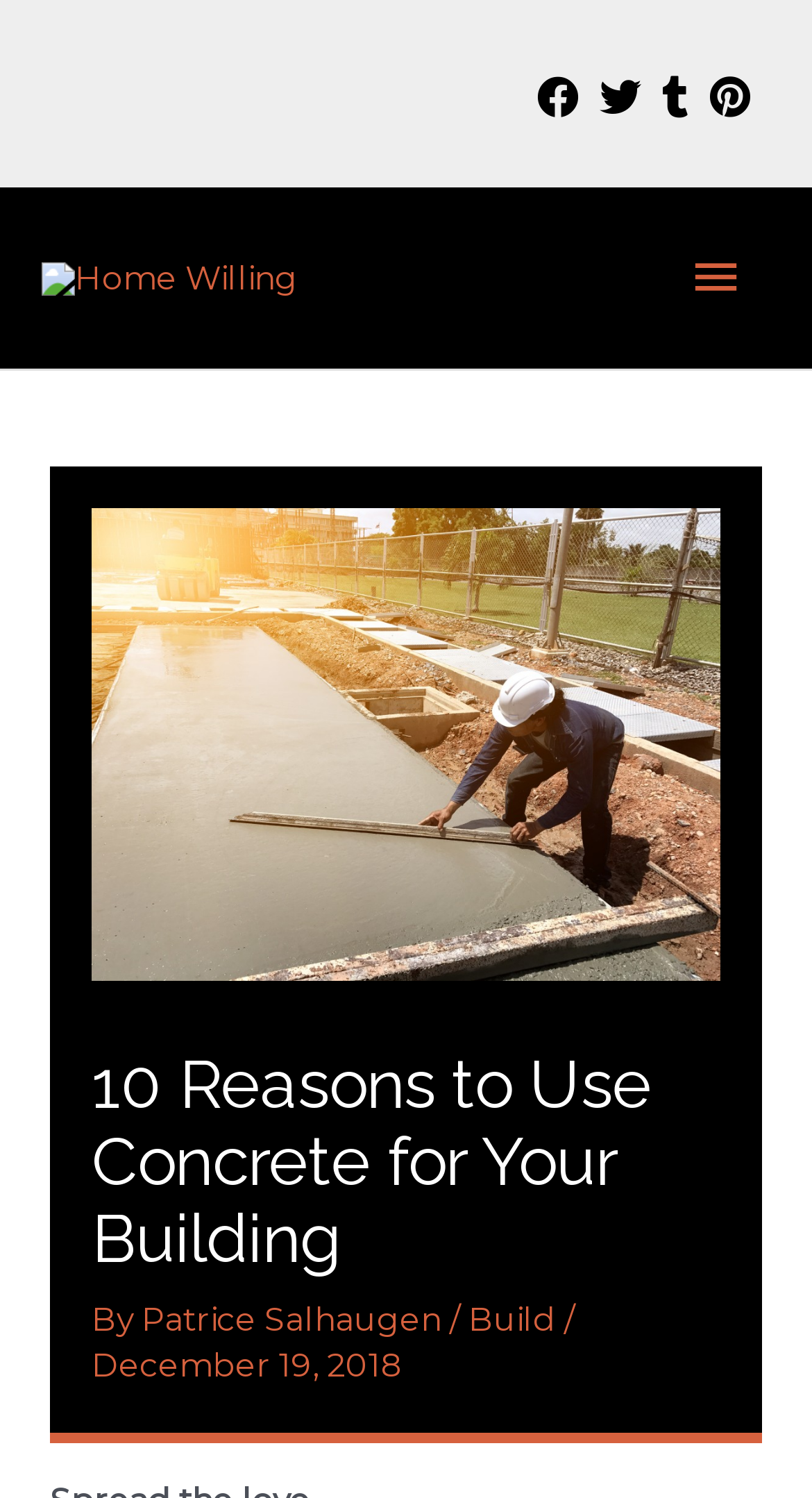Find the bounding box of the UI element described as follows: "Patrice Salhaugen".

[0.174, 0.867, 0.553, 0.894]